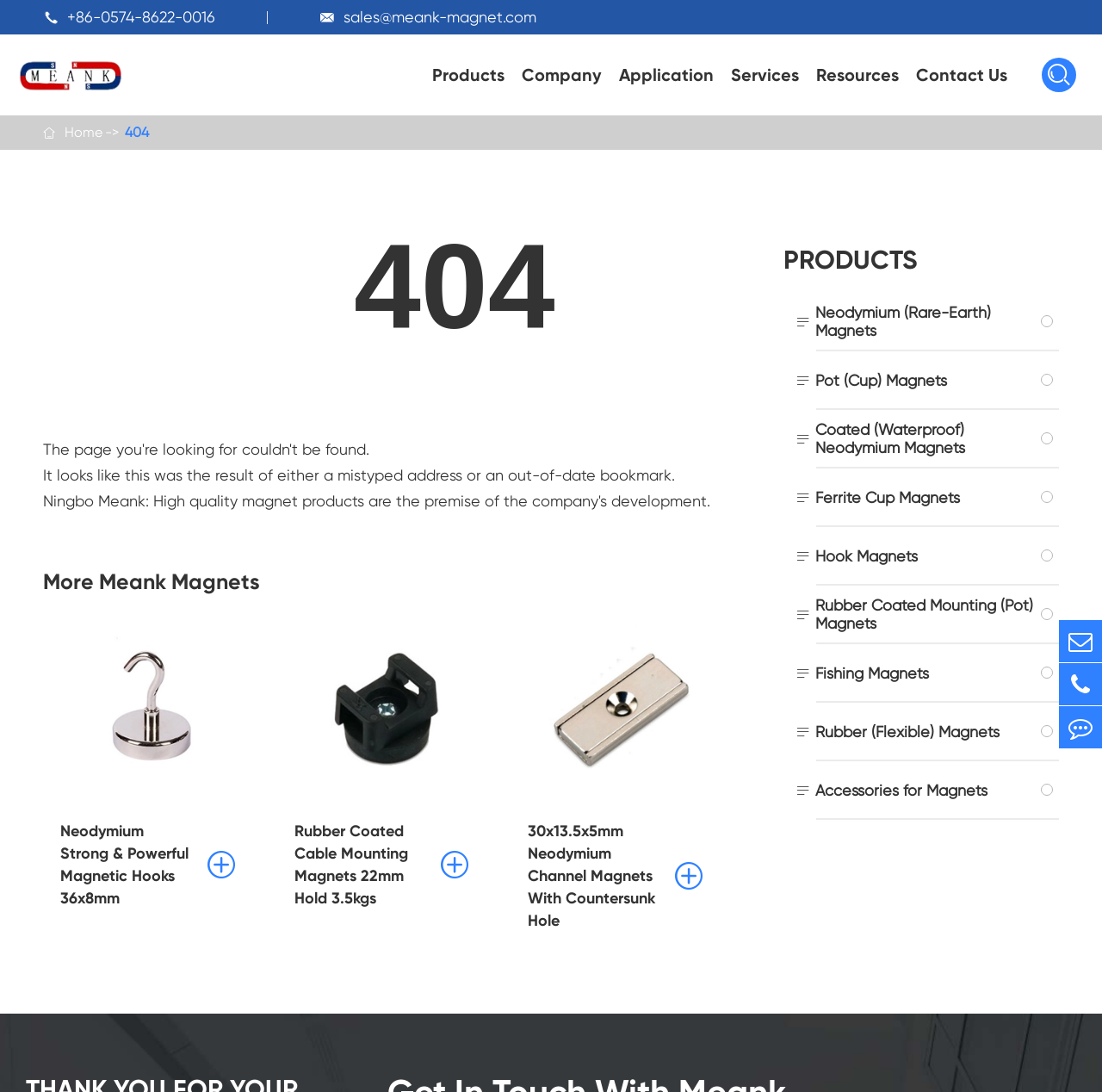Please answer the following question using a single word or phrase: 
What is the phone number on this webpage?

+86-0574-8622-0016